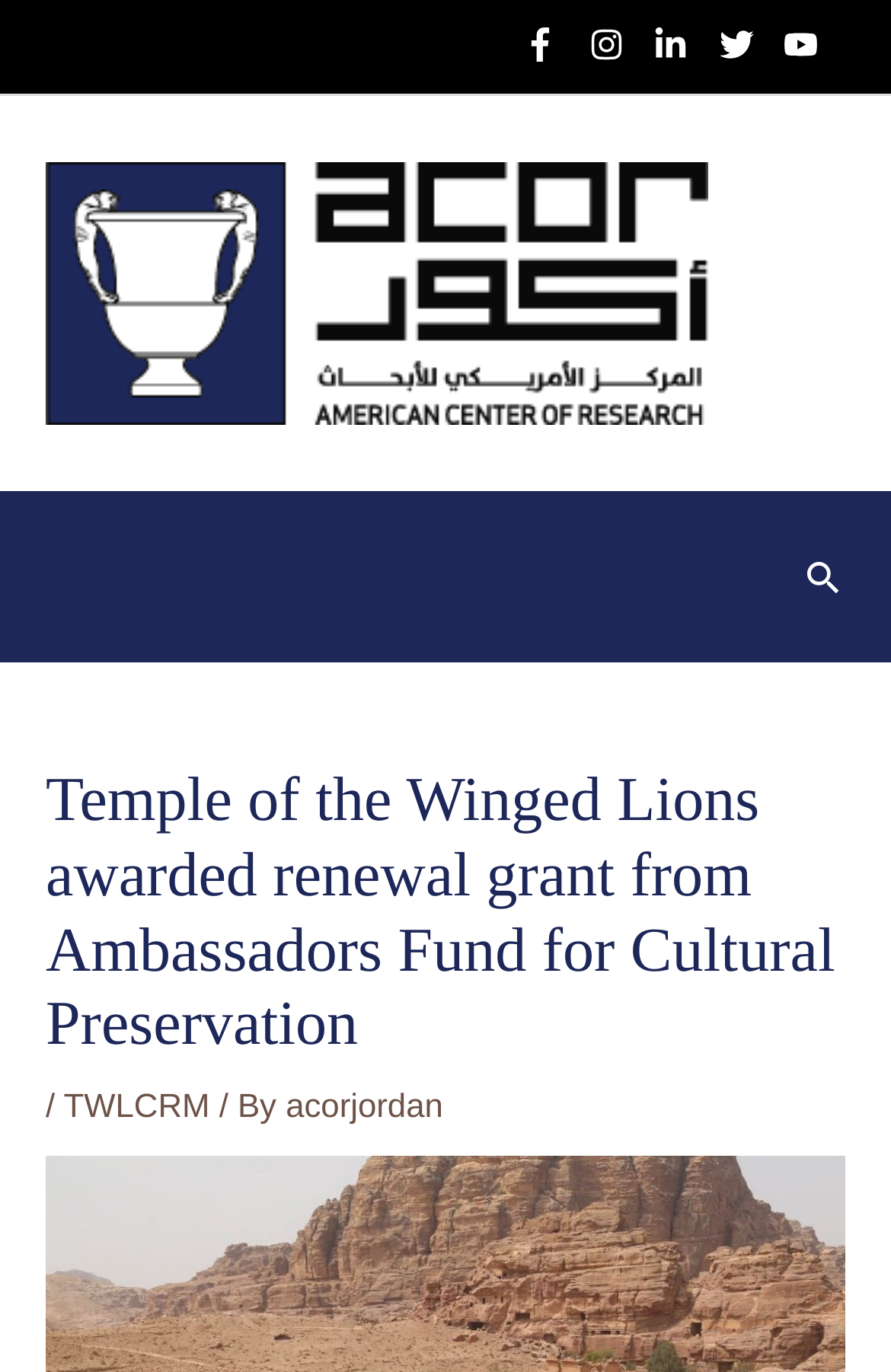What is the social media platform with a bird logo?
Carefully analyze the image and provide a thorough answer to the question.

I found the social media links at the top of the webpage, and the one with a bird logo is Twitter.